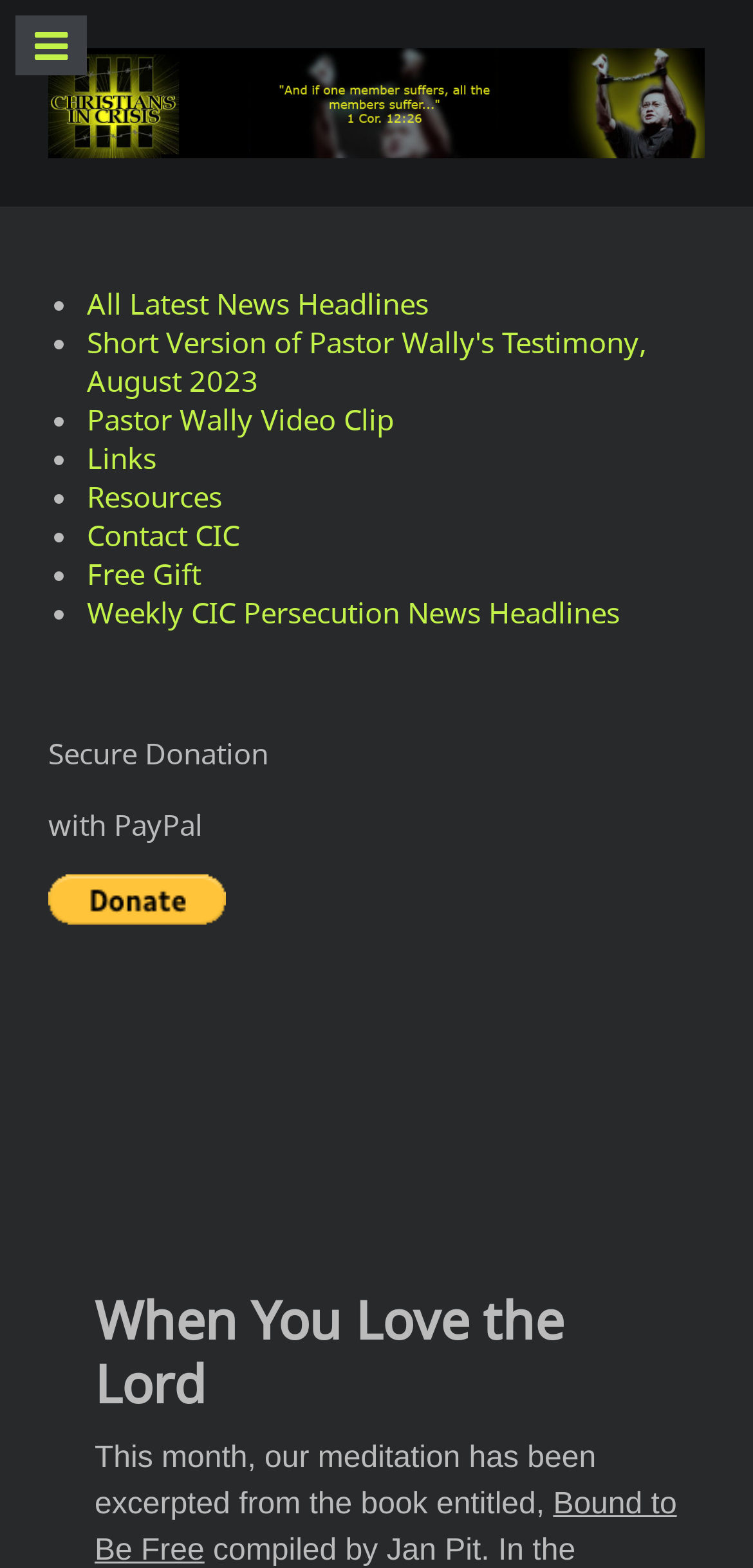Describe all the significant parts and information present on the webpage.

The webpage is titled "When You Love the Lord" and has a navigation menu at the top left corner. Below the navigation menu, there is a horizontal link bar that spans almost the entire width of the page. 

On the left side of the page, there is a list of links, each preceded by a bullet point. The links include "All Latest News Headlines", "Short Version of Pastor Wally's Testimony, August 2023", "Pastor Wally Video Clip", "Links", "Resources", "Contact CIC", "Free Gift", and "Weekly CIC Persecution News Headlines". 

To the right of the list of links, there is a section with a few lines of text, including "Secure Donation" and "with PayPal". Below this text, there is a PayPal button. 

At the bottom of the page, there is a heading that repeats the title "When You Love the Lord". Below the heading, there is a paragraph of text that starts with "This month, our meditation has been excerpted from the book entitled," and ends with the title "Bound to Be Free".